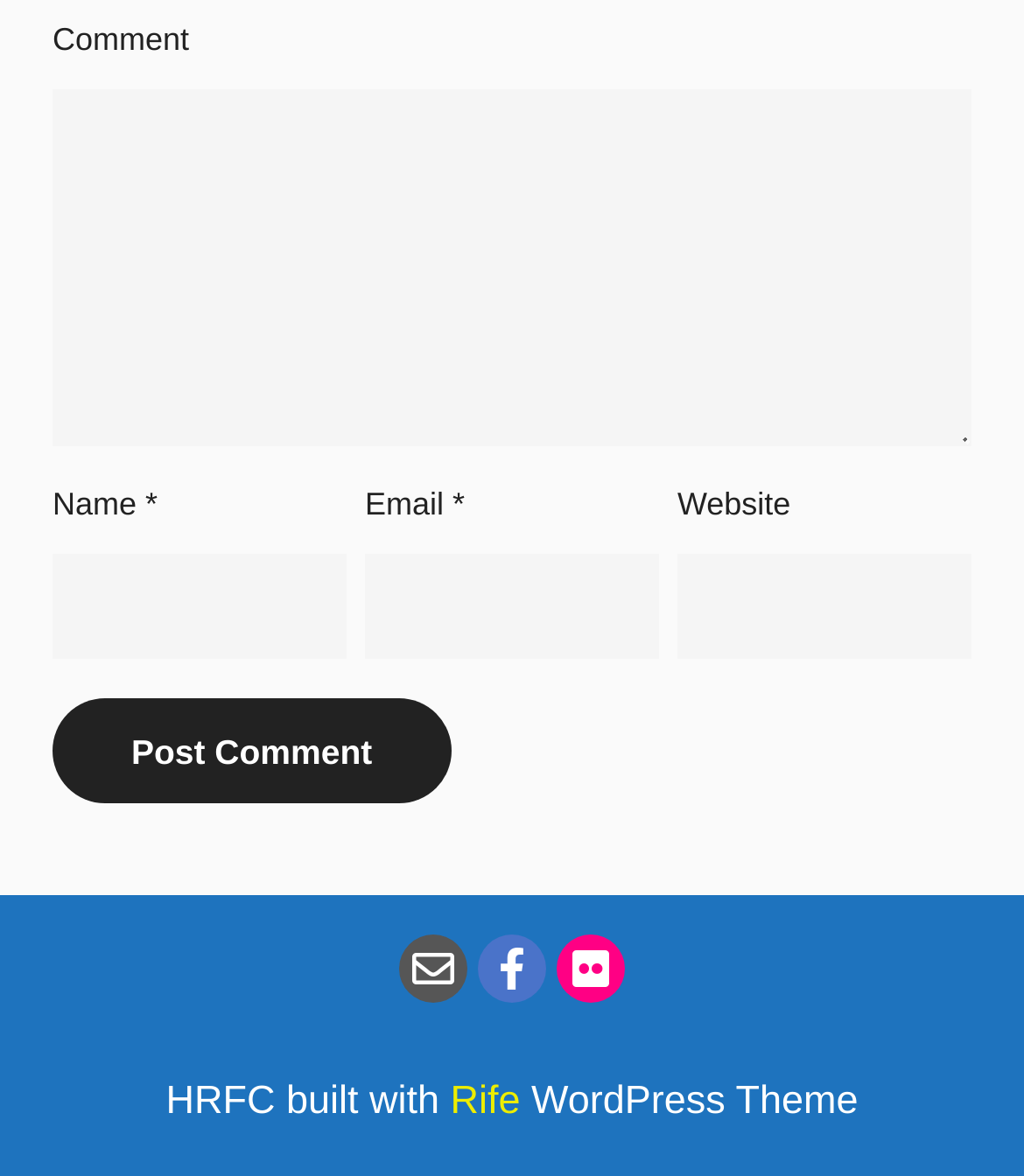Please find the bounding box coordinates of the element's region to be clicked to carry out this instruction: "Click the 'reply' link".

None